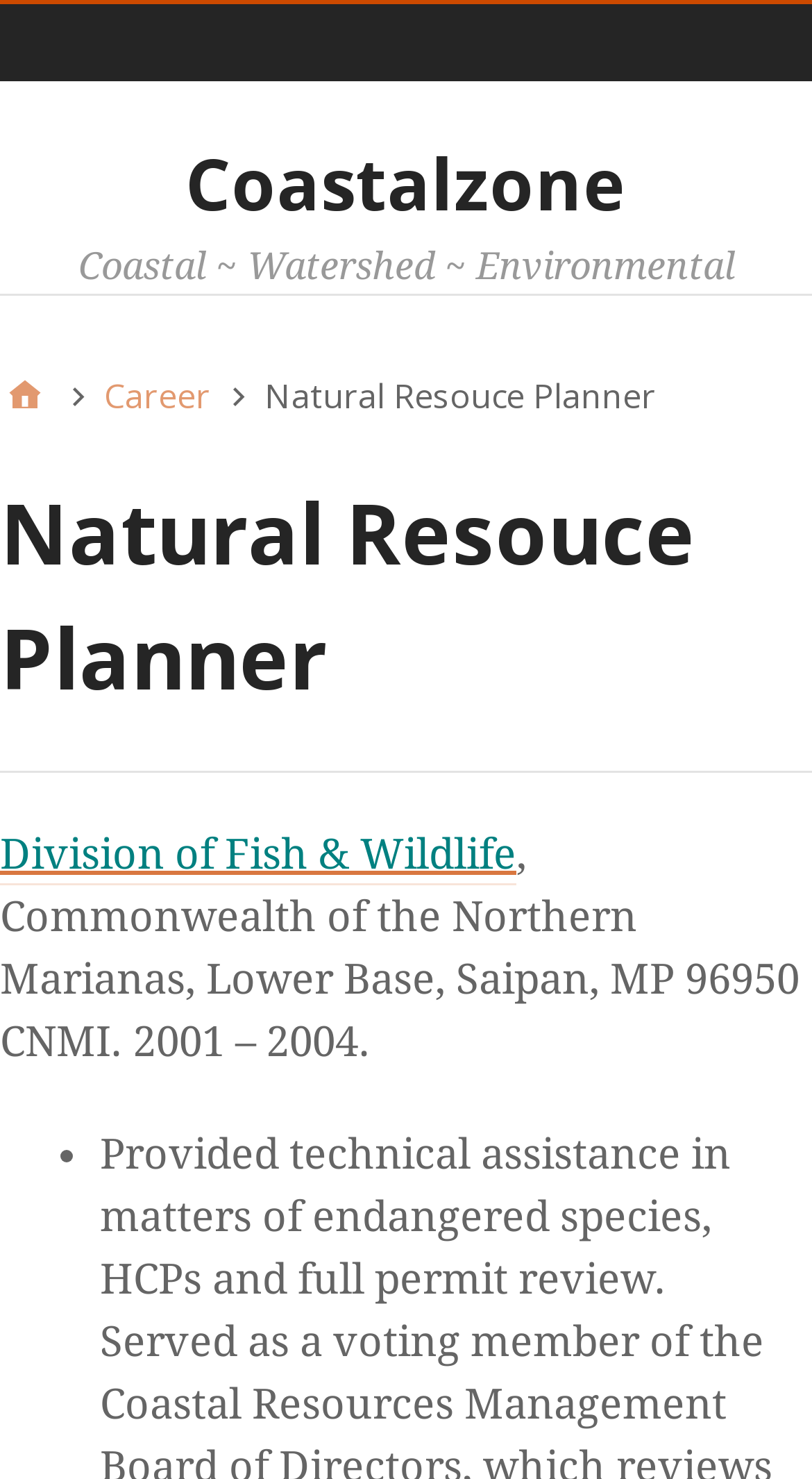What is the location of the Division of Fish & Wildlife?
Carefully analyze the image and provide a thorough answer to the question.

I found the answer by examining the StaticText element that contains the address information. The text of this element is ', Commonwealth of the Northern Marianas, Lower Base, Saipan, MP 96950 CNMI. 2001 – 2004.', which indicates the location of the Division of Fish & Wildlife.